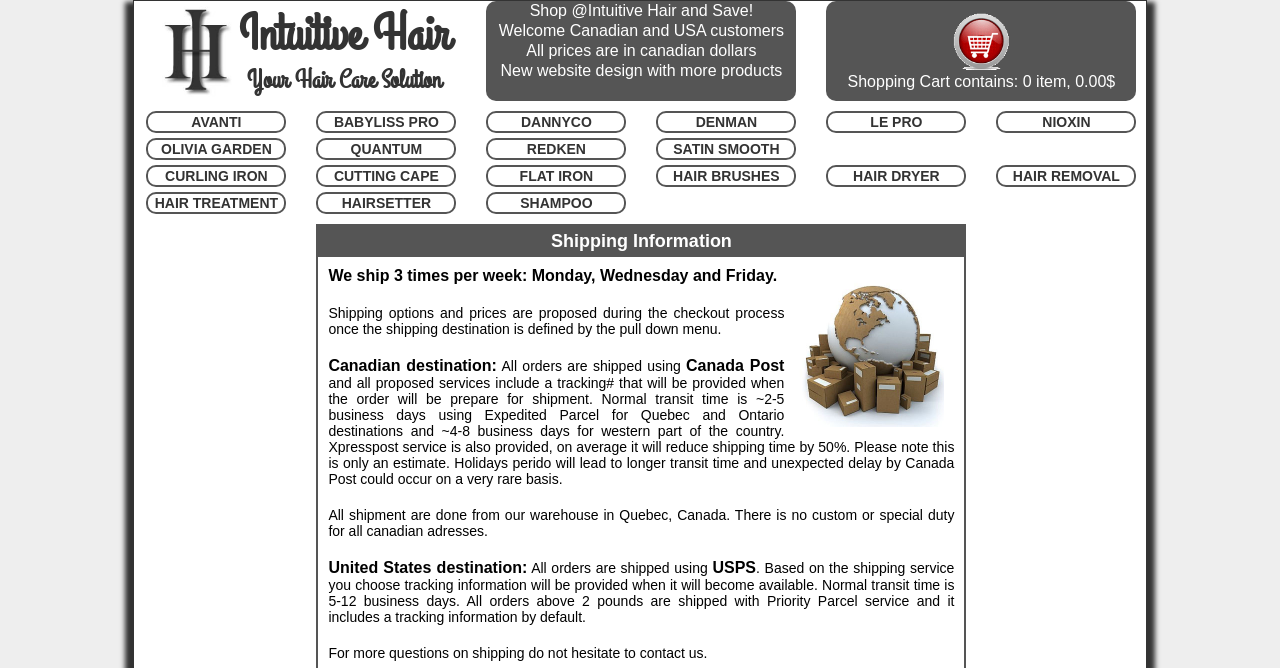Please respond to the question with a concise word or phrase:
What is the currency used on this website?

Canadian dollars